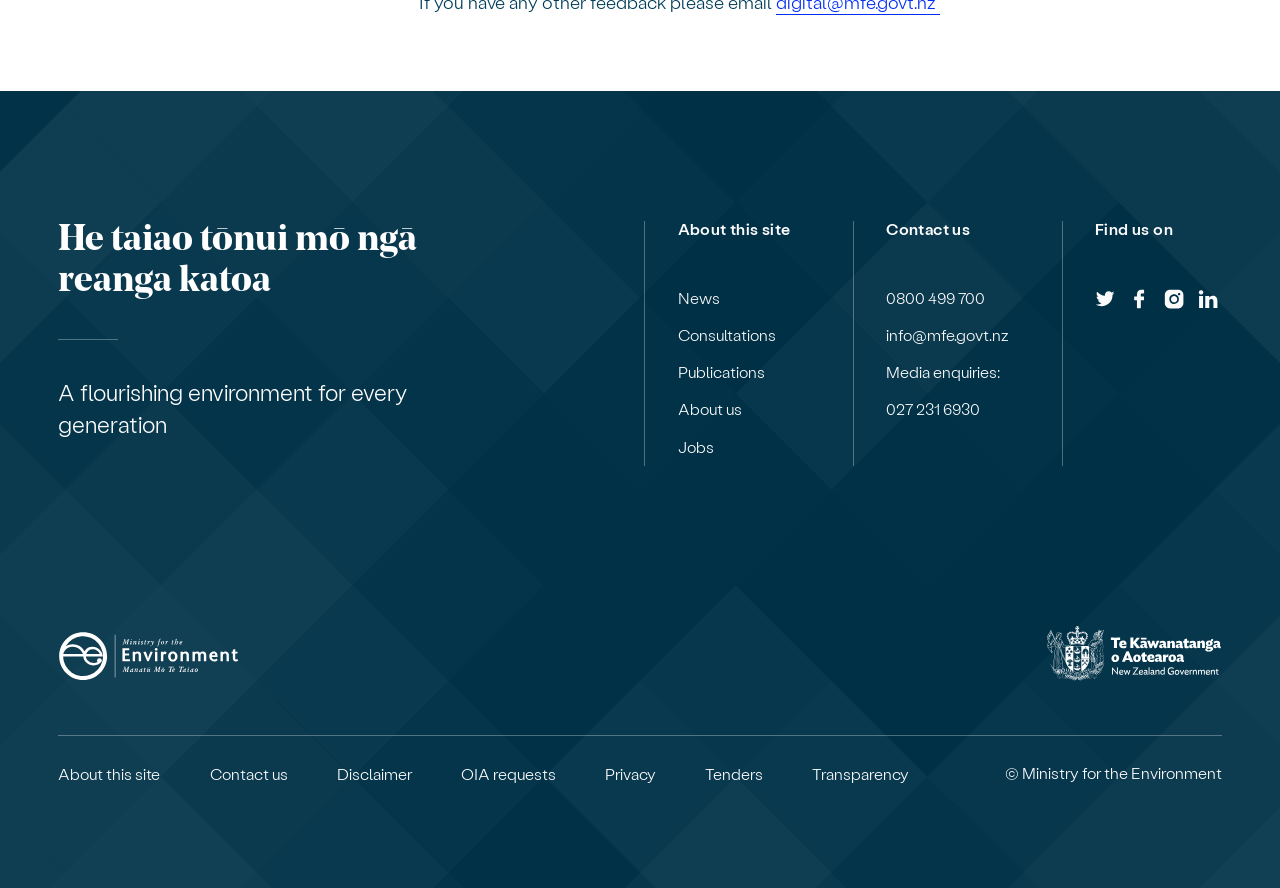Find the bounding box coordinates of the area that needs to be clicked in order to achieve the following instruction: "Follow on Twitter". The coordinates should be specified as four float numbers between 0 and 1, i.e., [left, top, right, bottom].

[0.855, 0.325, 0.871, 0.358]